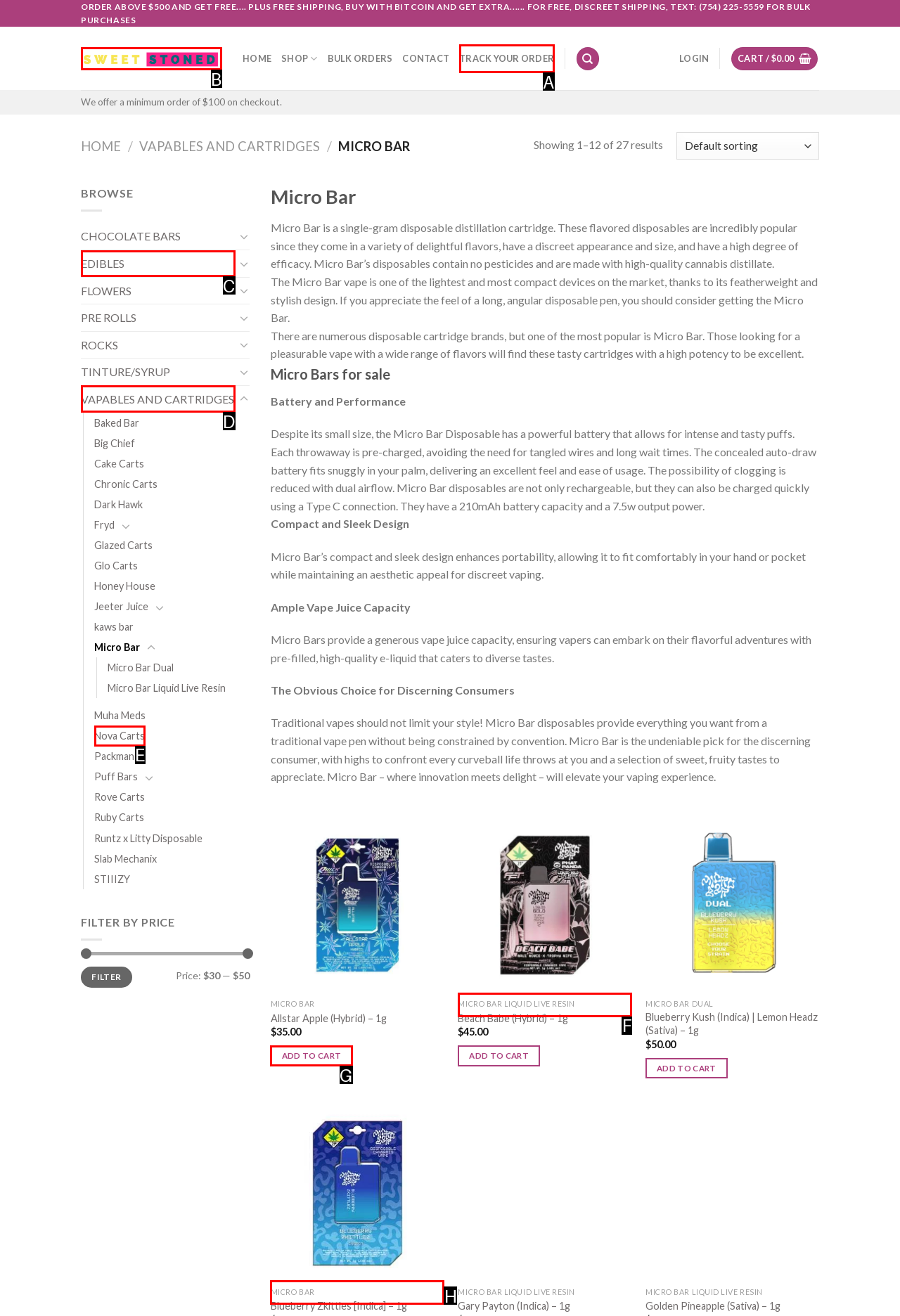From the options shown, which one fits the description: VAPABLES AND CARTRIDGES? Respond with the appropriate letter.

D